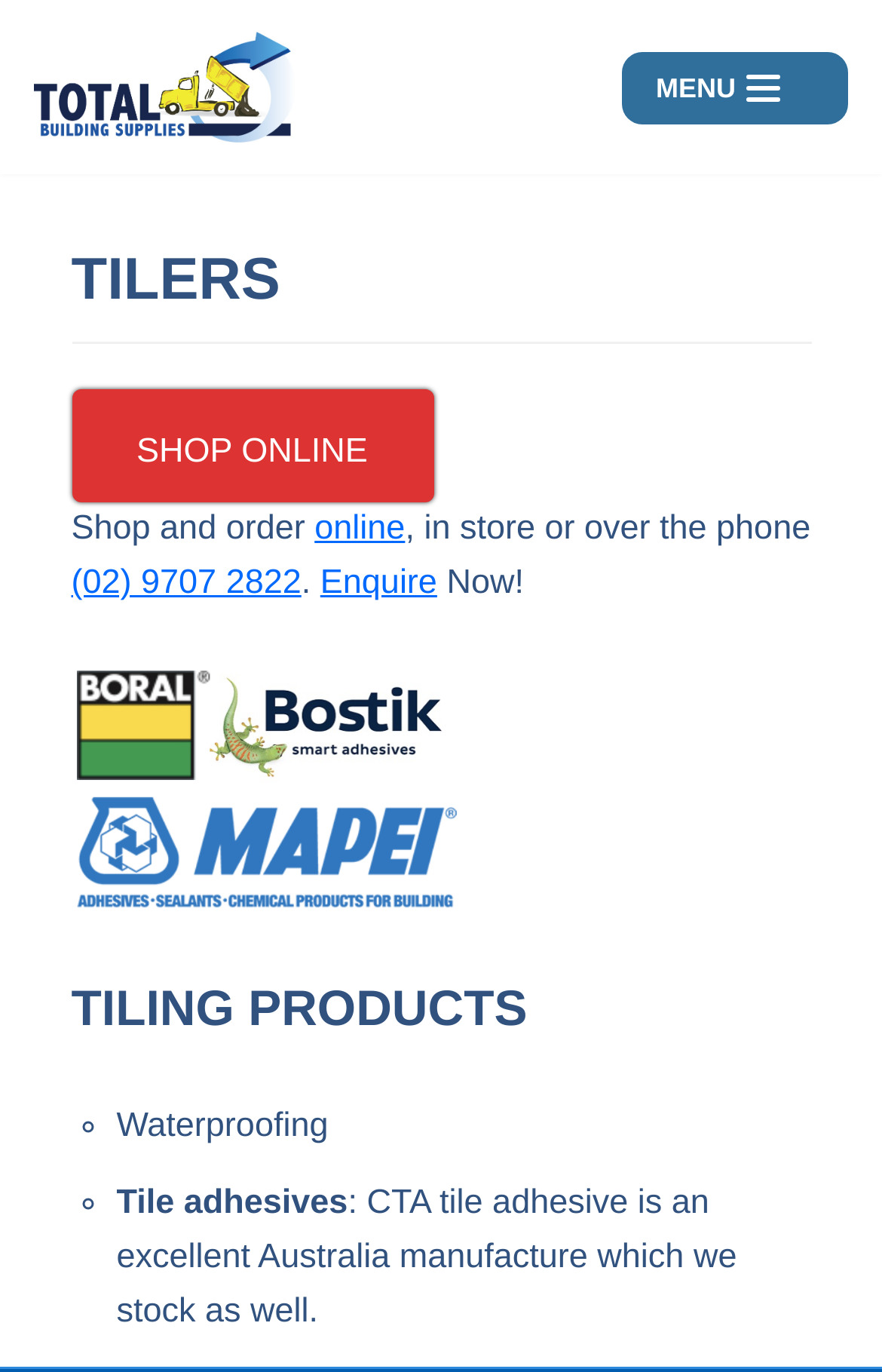How can I order products?
Give a detailed response to the question by analyzing the screenshot.

I found this information by reading the text that says 'Shop and order online, in store or over the phone' near the top of the webpage.